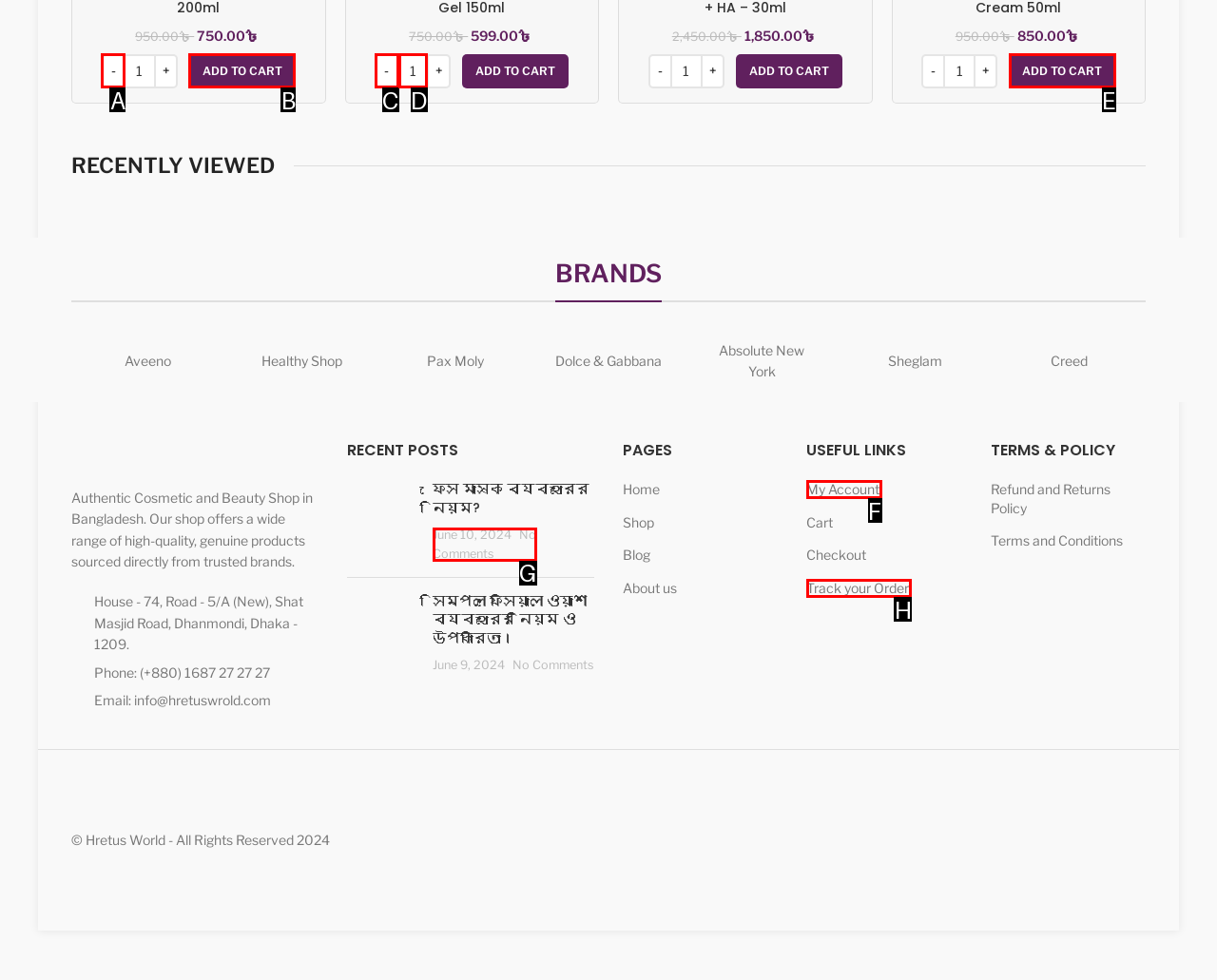Determine the letter of the UI element that will complete the task: Track your order
Reply with the corresponding letter.

H